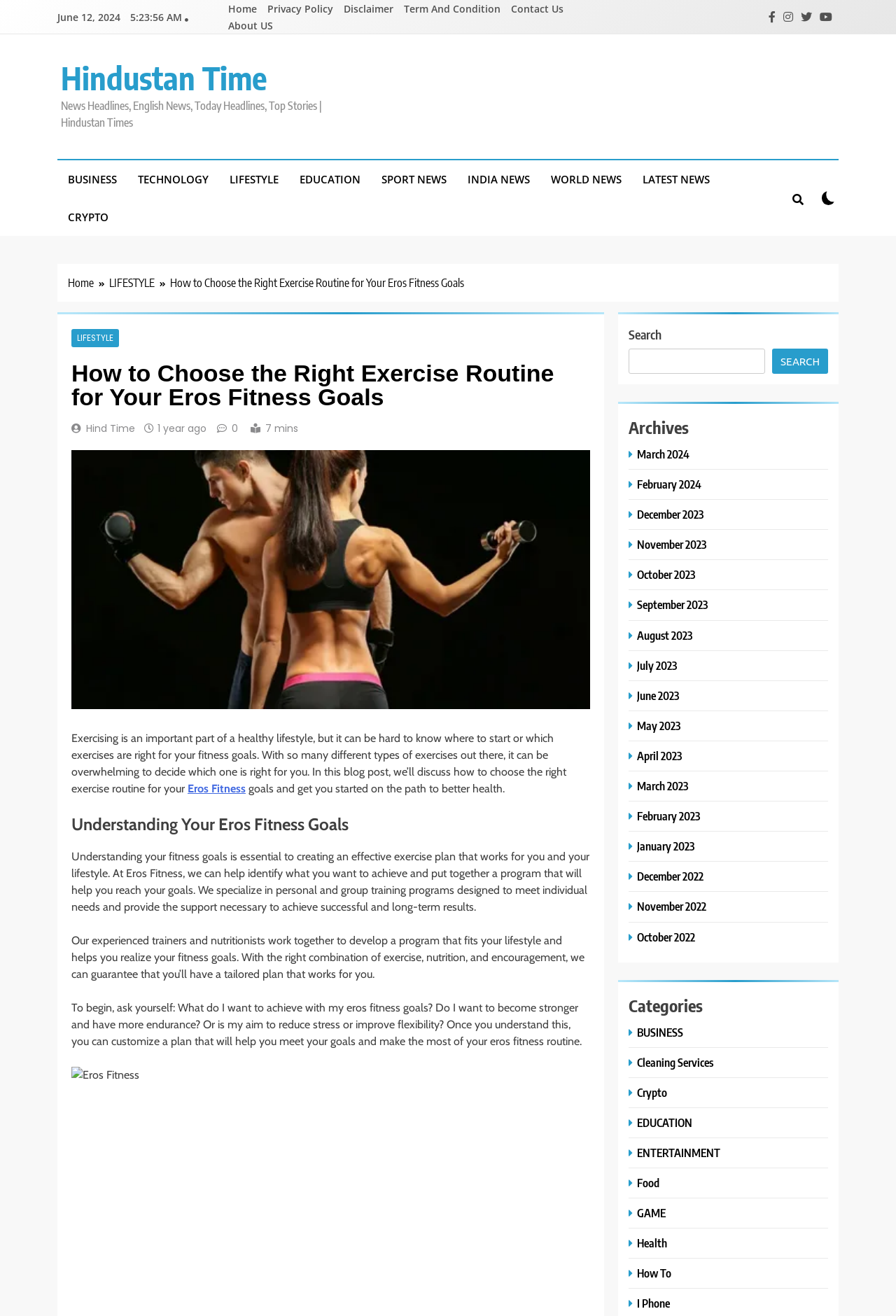Extract the main title from the webpage and generate its text.

How to Choose the Right Exercise Routine for Your Eros Fitness Goals